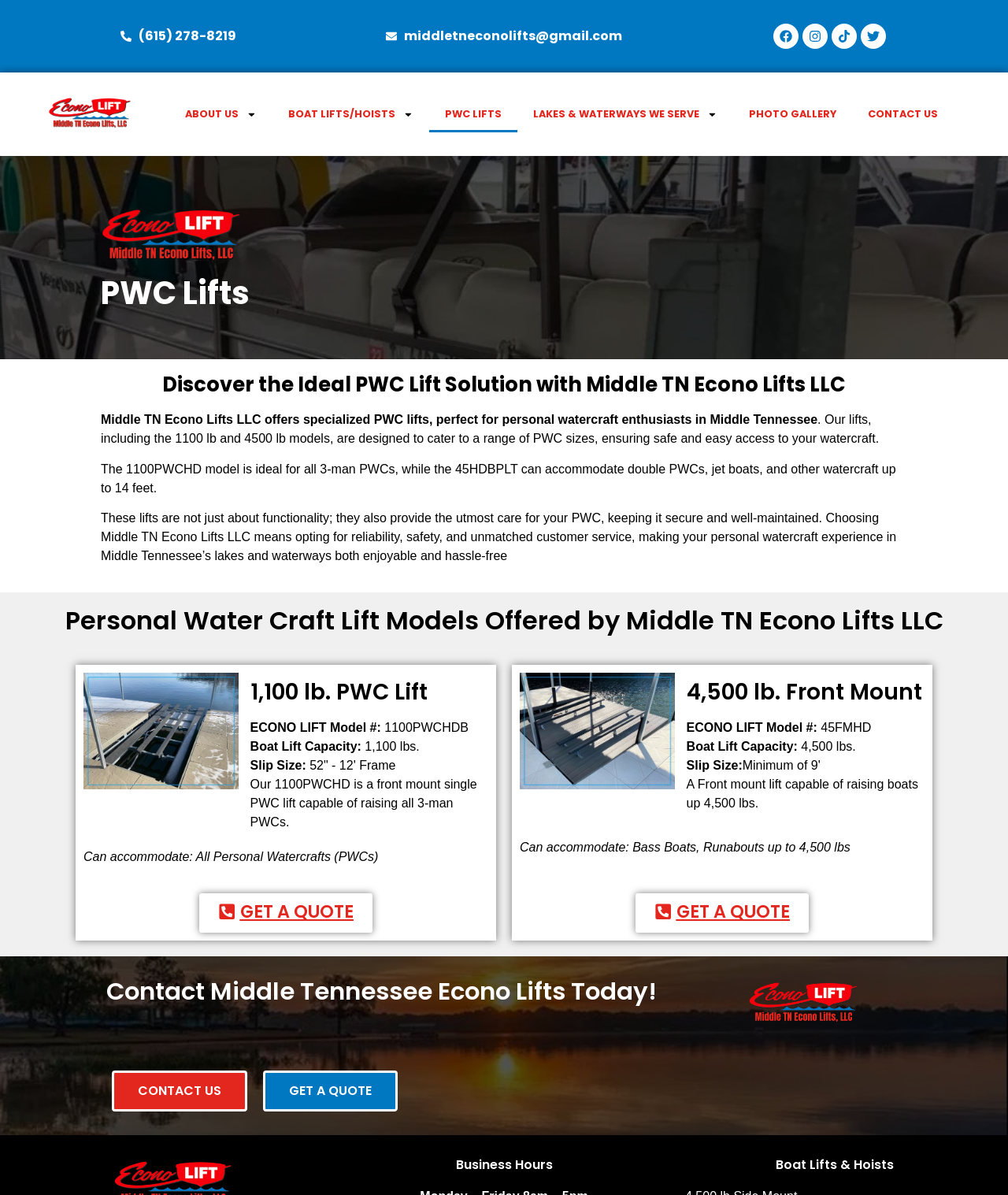Determine the bounding box coordinates for the area you should click to complete the following instruction: "Explore the ABOUT US section".

[0.168, 0.08, 0.27, 0.111]